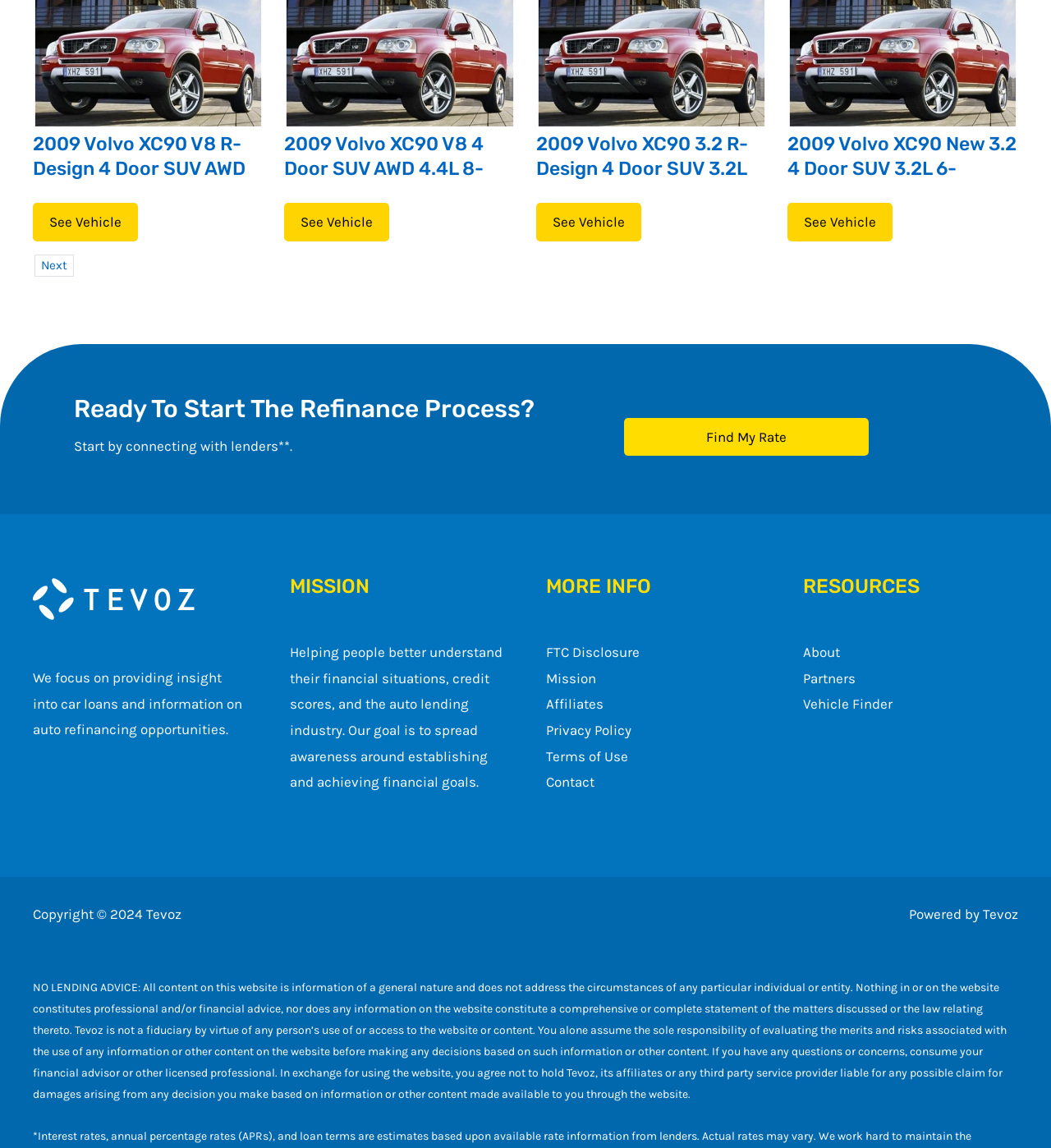Identify the bounding box coordinates for the UI element described as: "portraits".

None